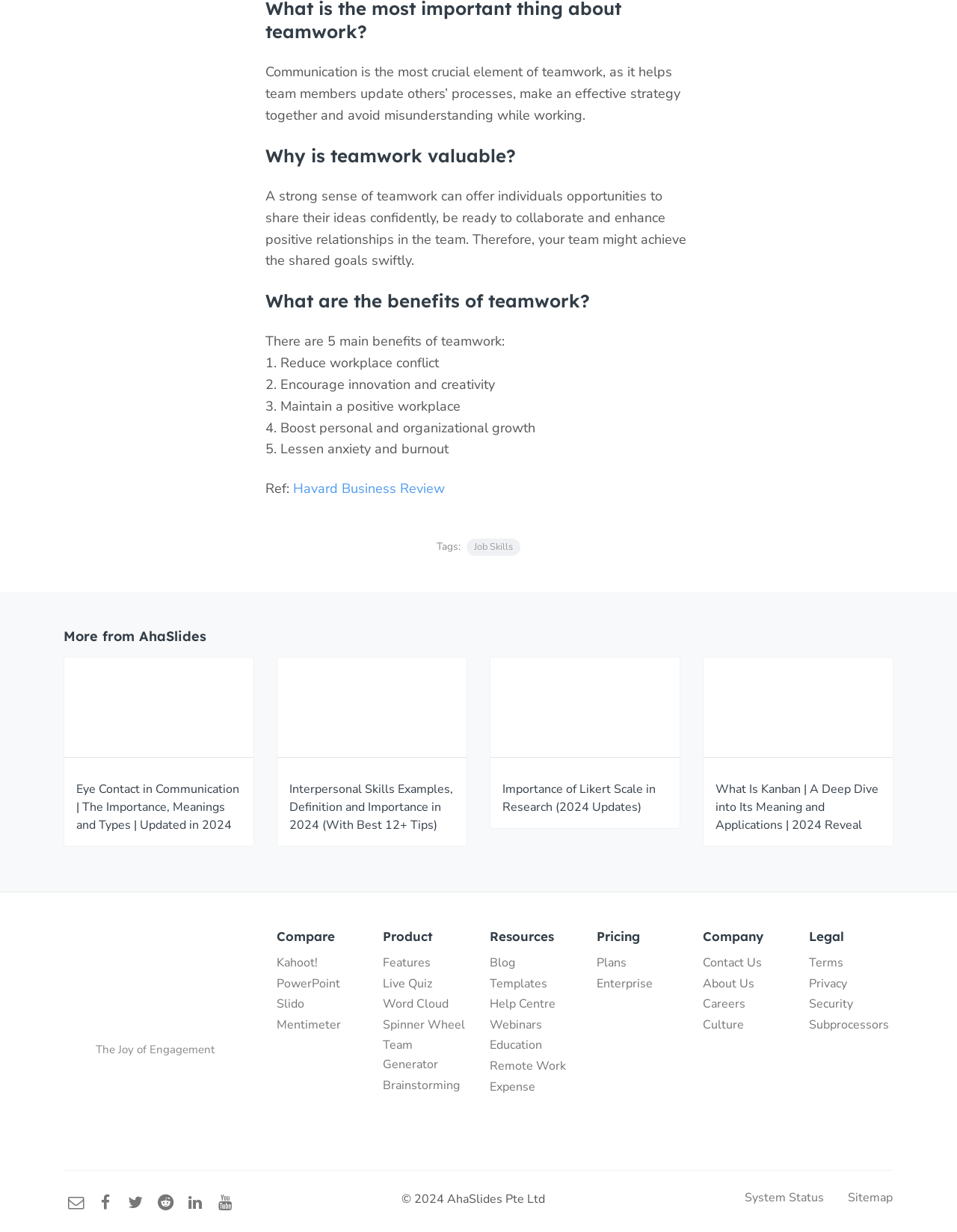Please answer the following question using a single word or phrase: 
How many benefits of teamwork are listed?

5